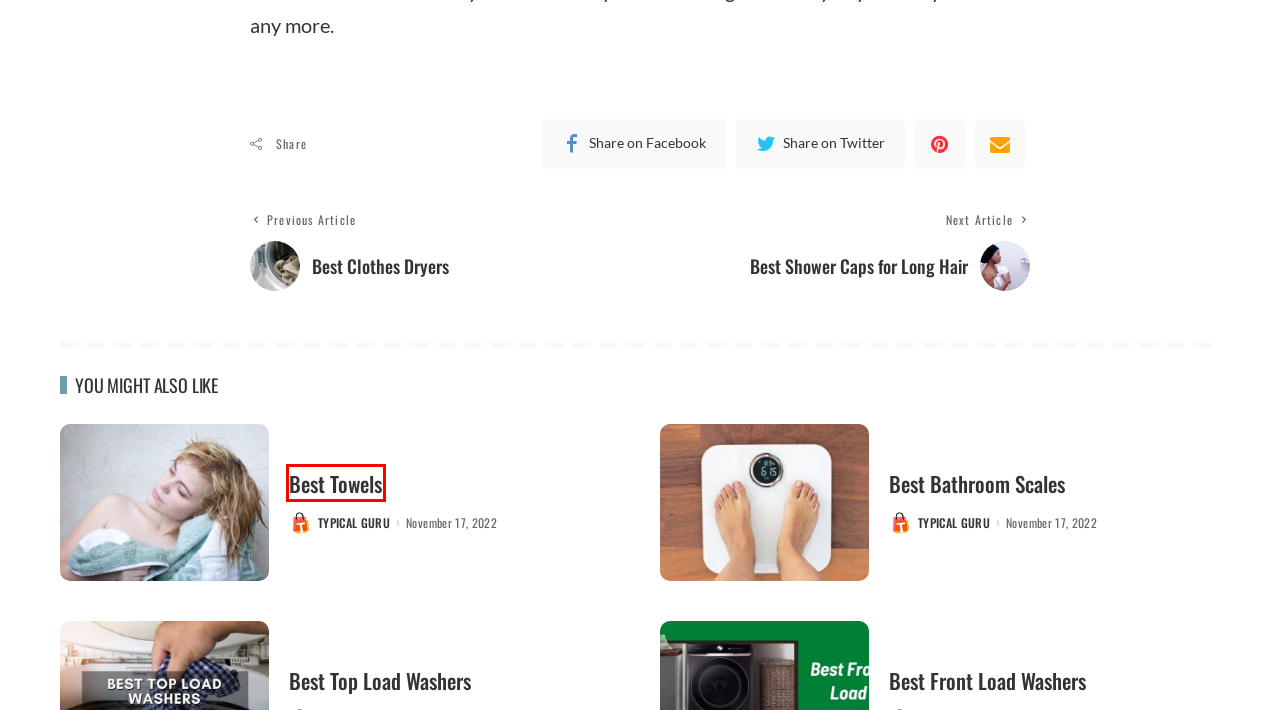Analyze the screenshot of a webpage with a red bounding box and select the webpage description that most accurately describes the new page resulting from clicking the element inside the red box. Here are the candidates:
A. Best Top Load Washers
B. About - Typical Guru
C. Best Bathroom Scales
D. Best Towels
E. Best Shower Caps for Long Hair
F. Best Front Load Washers
G. Garden - Typical Guru
H. Best Clothes Dryers

D